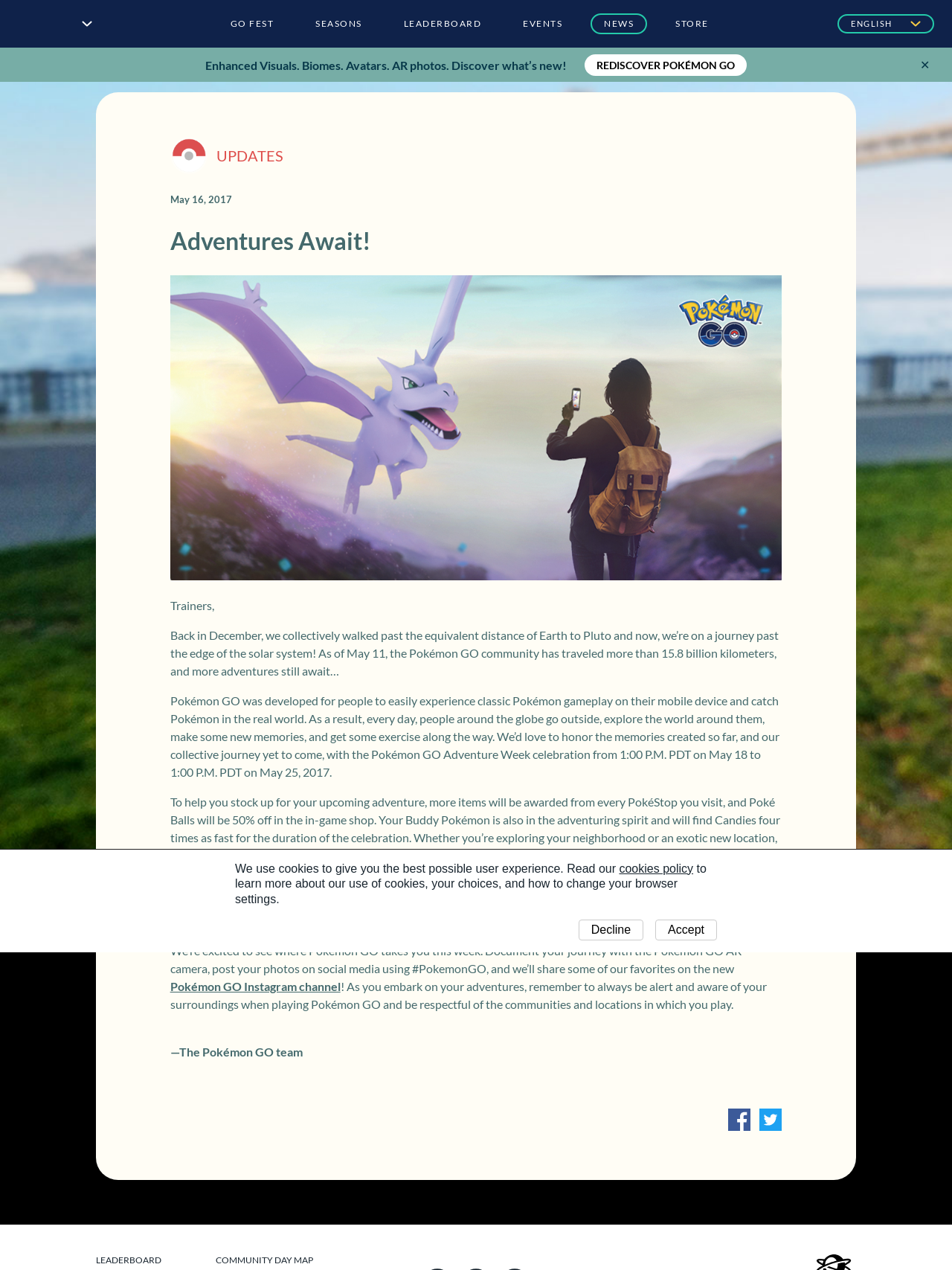Find the bounding box coordinates for the area you need to click to carry out the instruction: "Rediscover Pokémon GO". The coordinates should be four float numbers between 0 and 1, indicated as [left, top, right, bottom].

[0.614, 0.043, 0.784, 0.06]